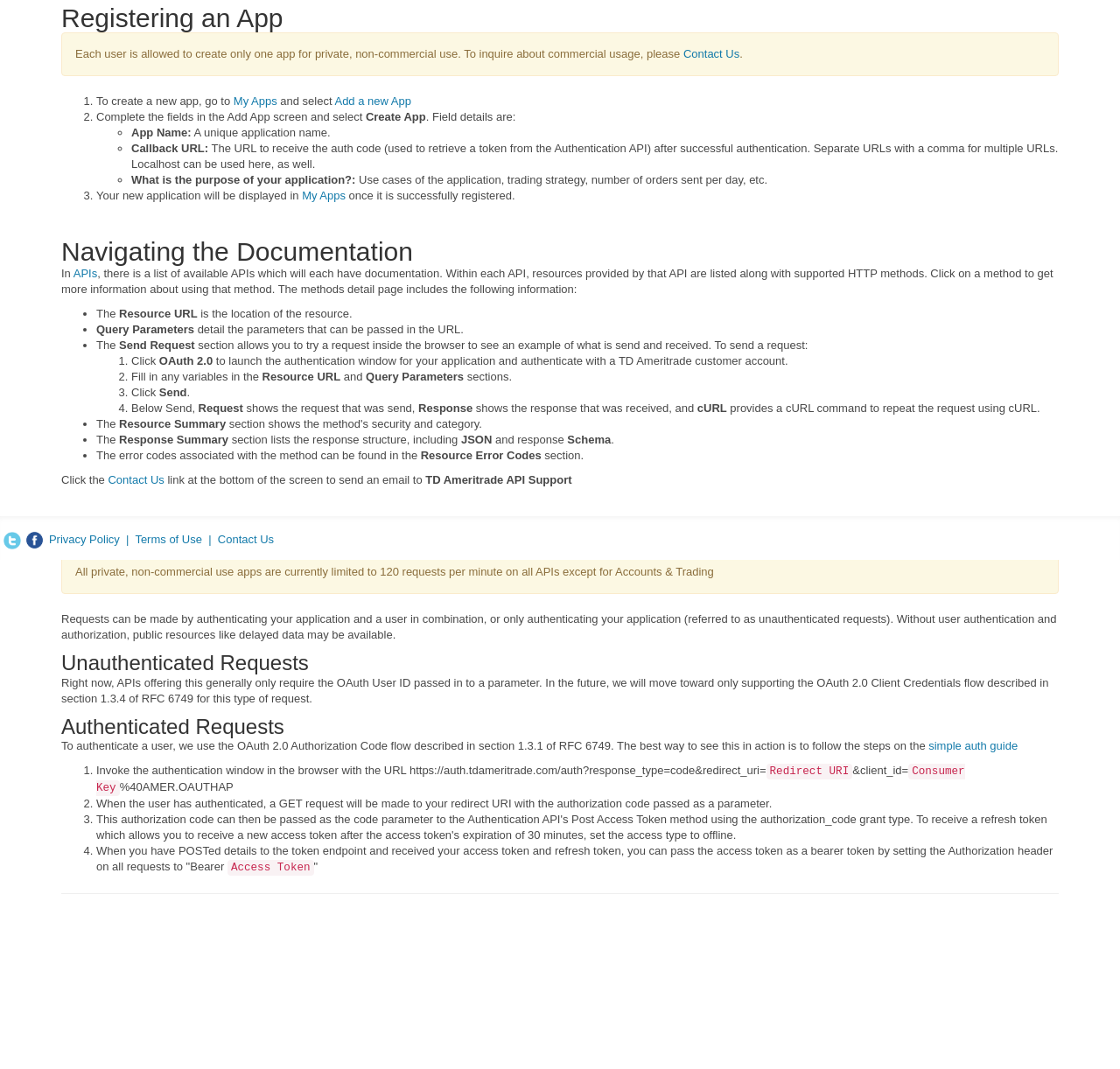Locate the bounding box coordinates of the UI element described by: "Contact Us". The bounding box coordinates should consist of four float numbers between 0 and 1, i.e., [left, top, right, bottom].

[0.61, 0.044, 0.66, 0.057]